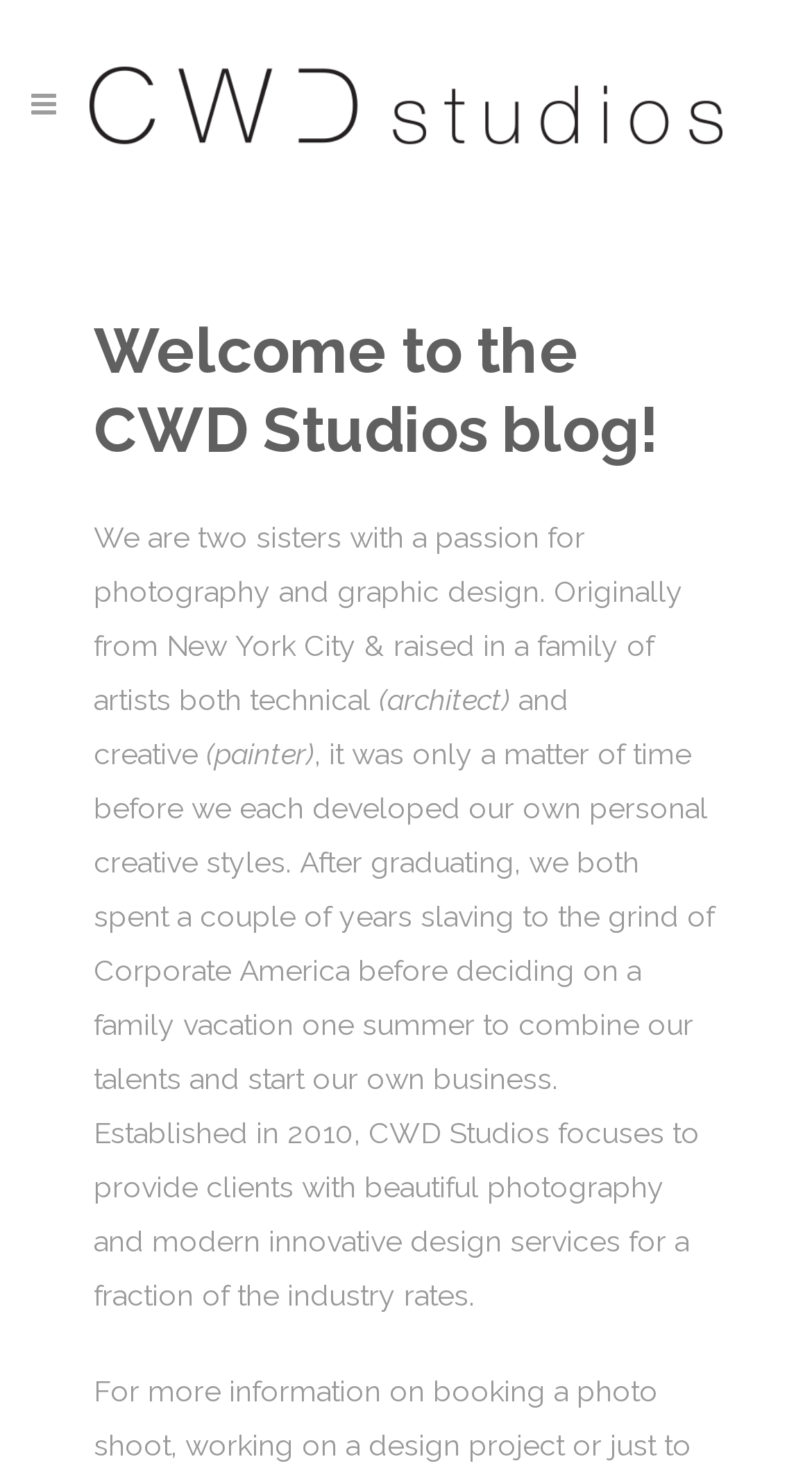Based on the image, please elaborate on the answer to the following question:
What did the sisters do before starting their own business?

The text states that 'After graduating, we both spent a couple of years slaving to the grind of Corporate America before deciding on a family vacation one summer to combine our talents and start our own business.'